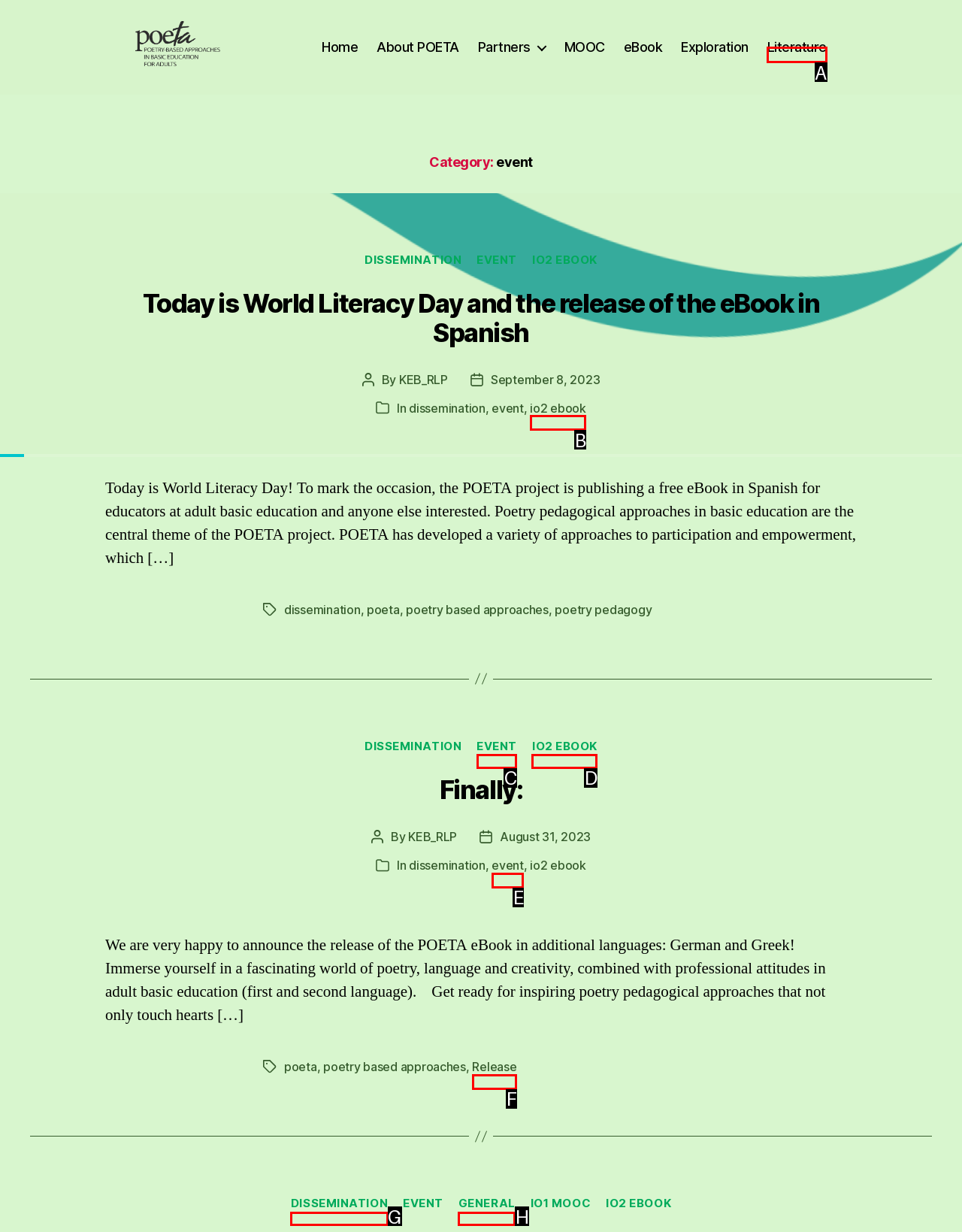Based on the description: event, select the HTML element that fits best. Provide the letter of the matching option.

C